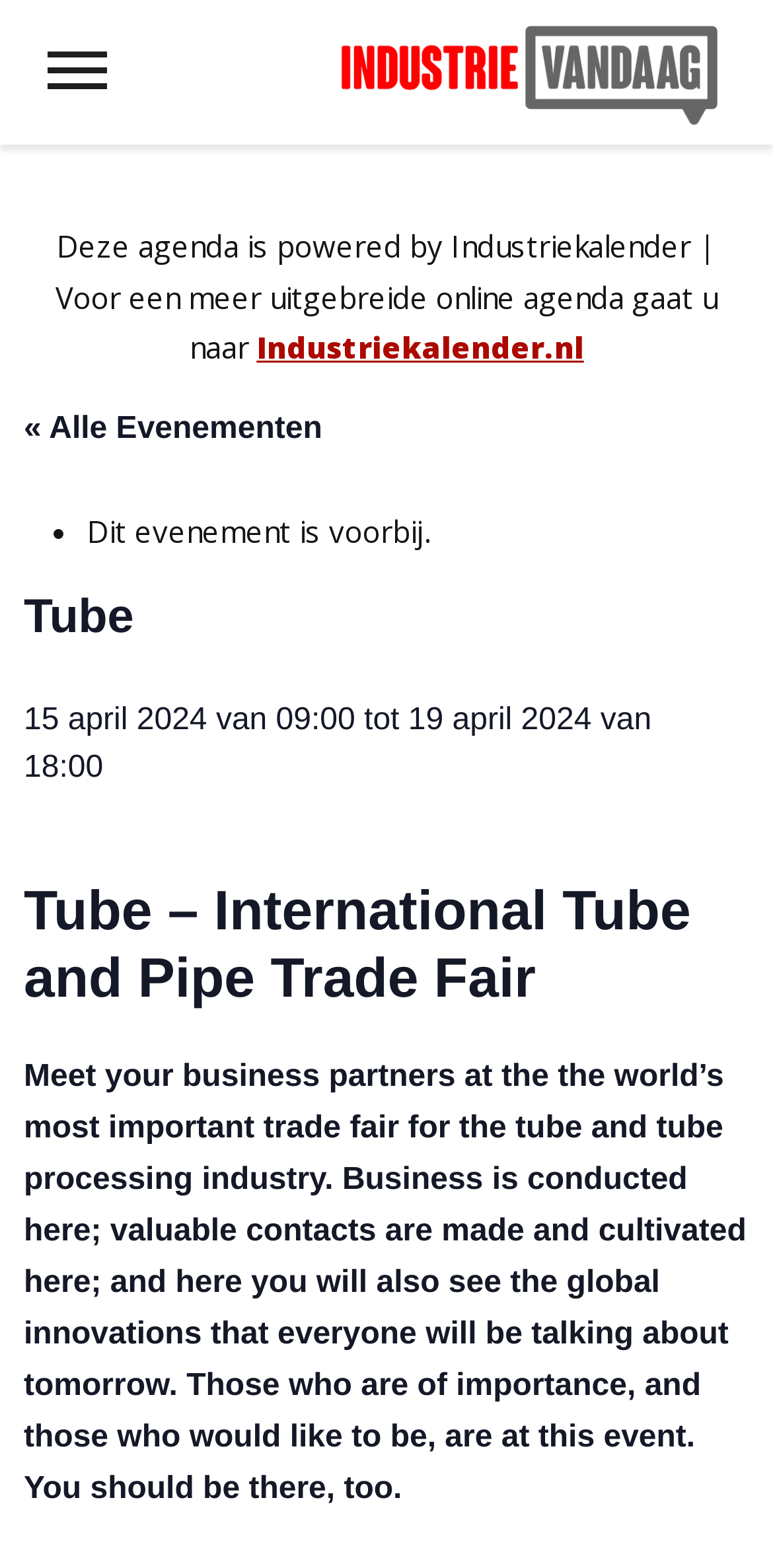Please provide a one-word or short phrase answer to the question:
What is the logo of the website?

Industrie Vandaag Home Logo